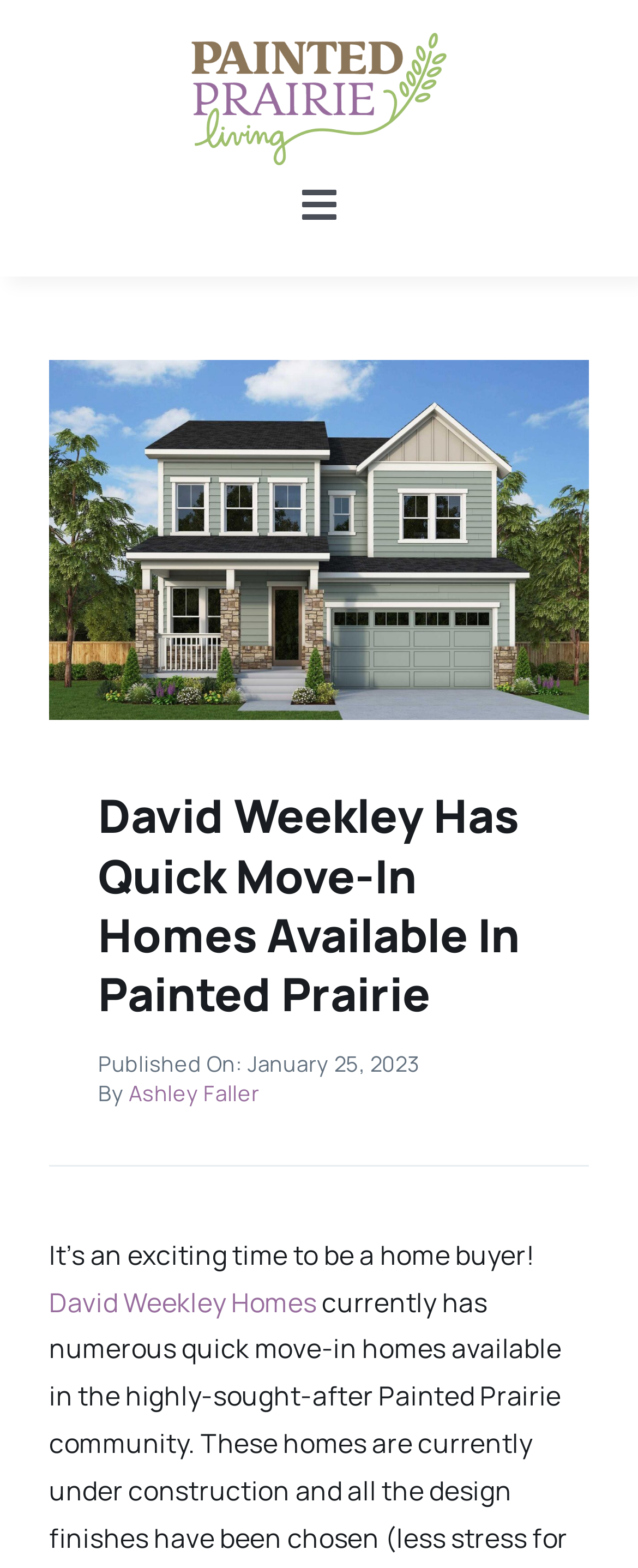Please answer the following question using a single word or phrase: What is the name of the home builder?

David Weekley Homes